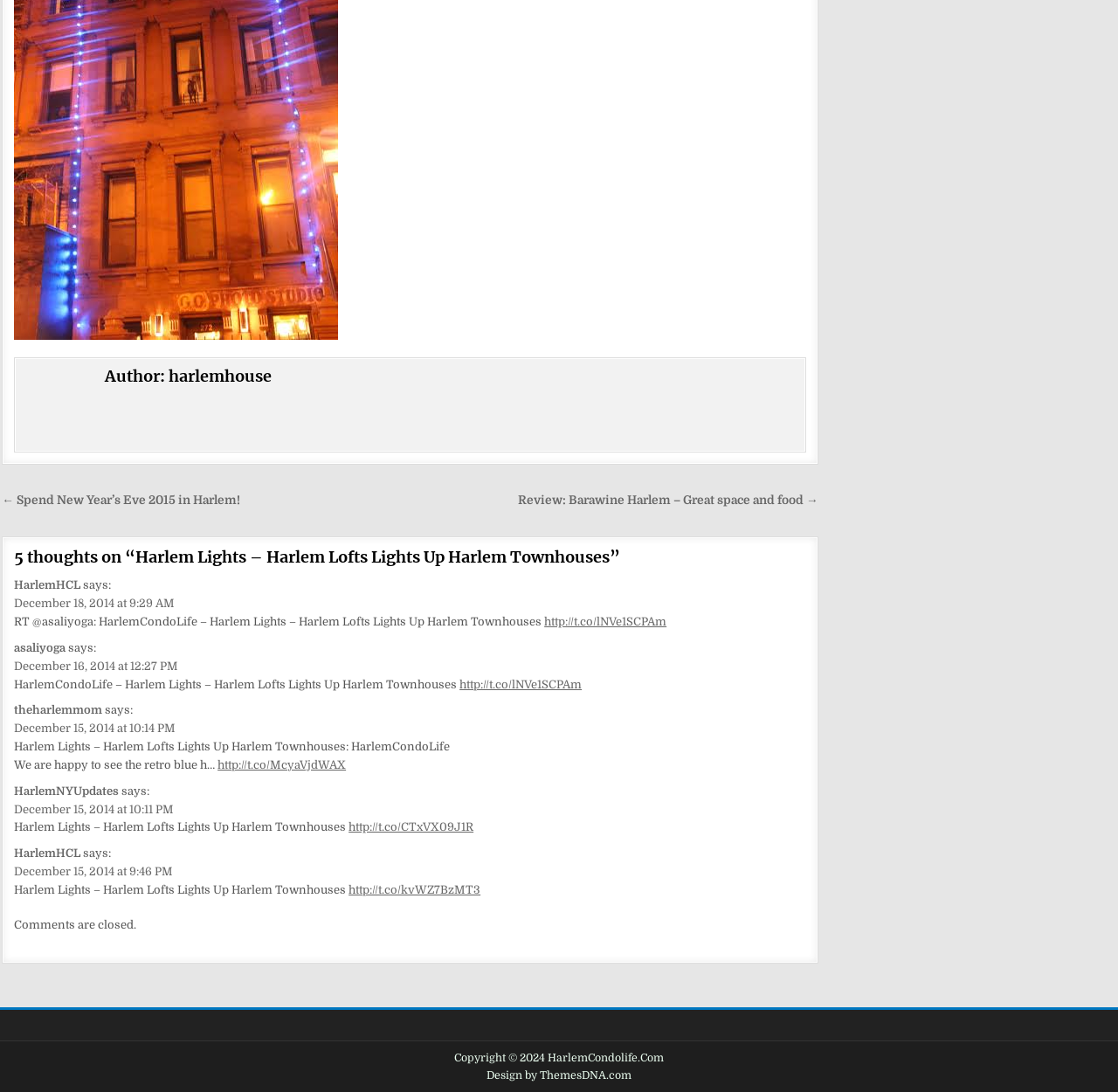What is the author of the post?
Using the image, answer in one word or phrase.

harlemhouse